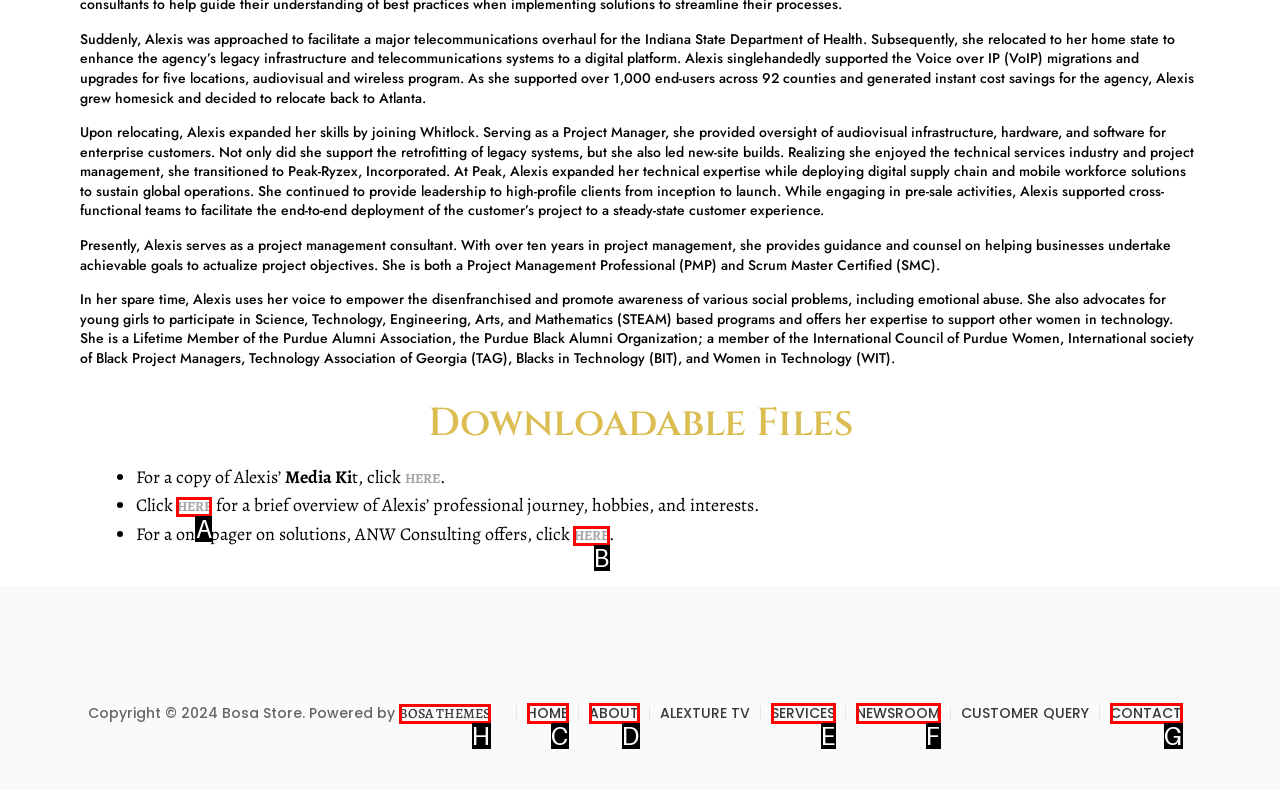Identify the correct option to click in order to accomplish the task: View solutions offered by ANW Consulting Provide your answer with the letter of the selected choice.

B